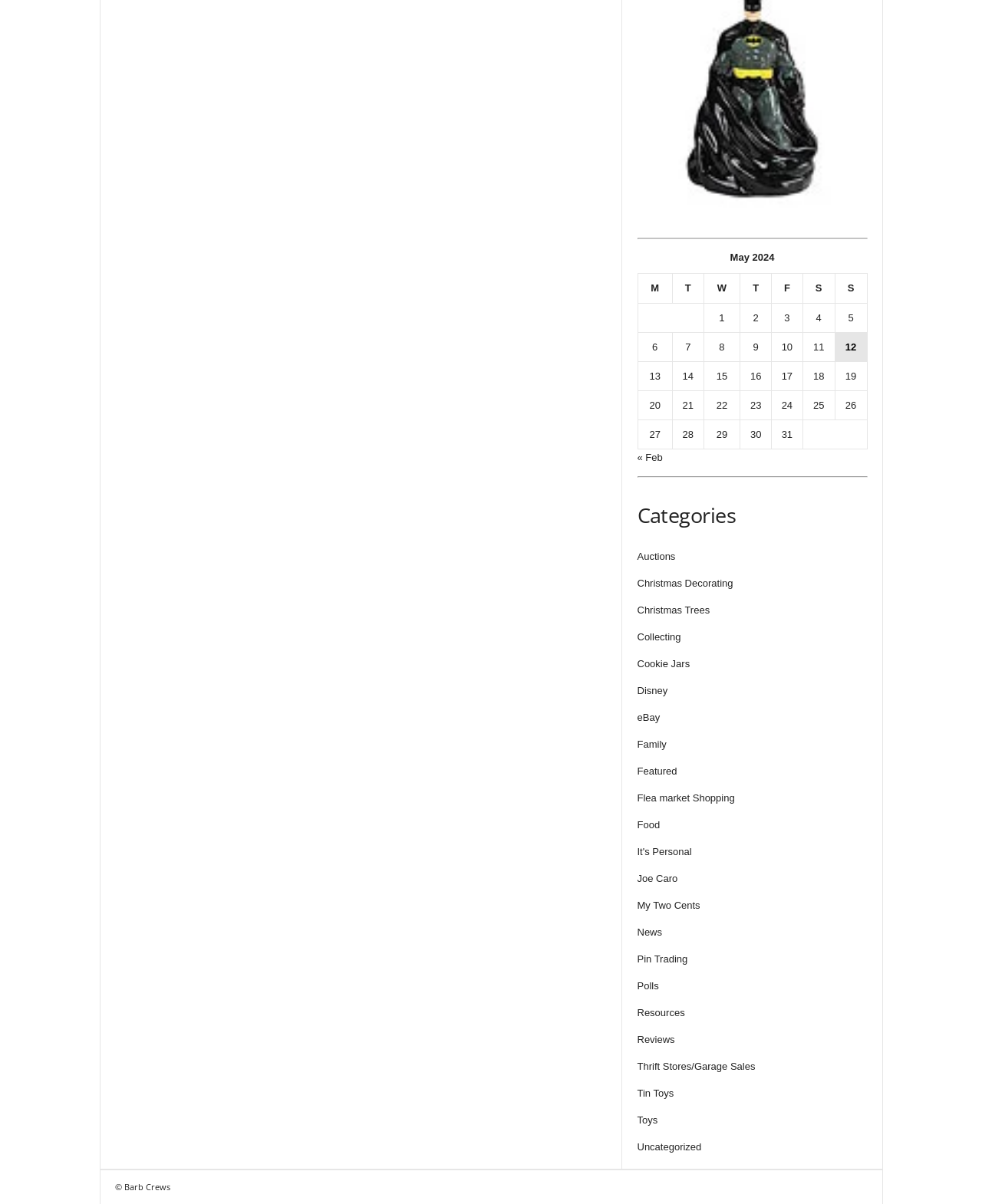Please identify the coordinates of the bounding box that should be clicked to fulfill this instruction: "Go to Christmas Decorating".

[0.649, 0.48, 0.746, 0.489]